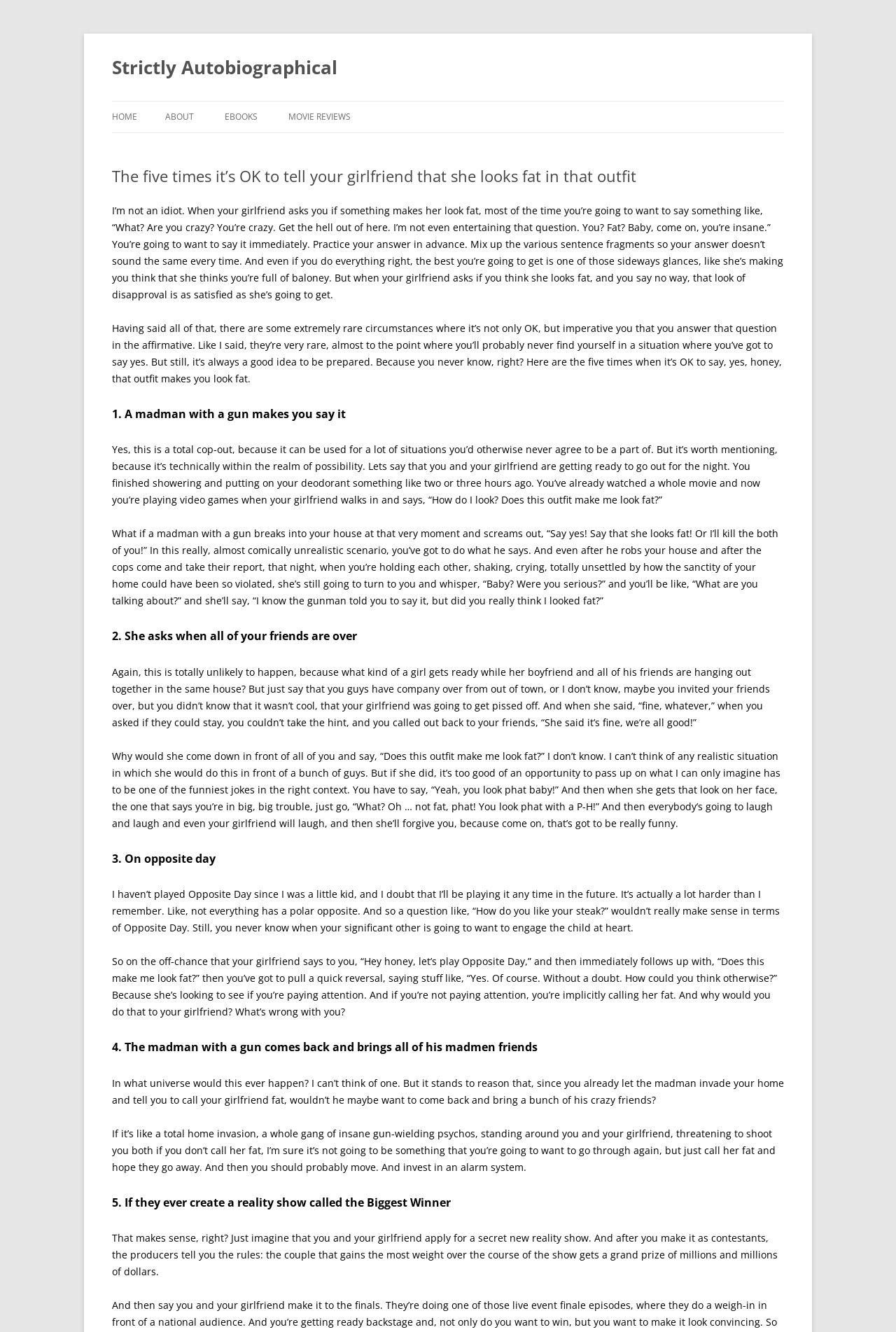What is the author's tone in the article?
By examining the image, provide a one-word or phrase answer.

Humorous